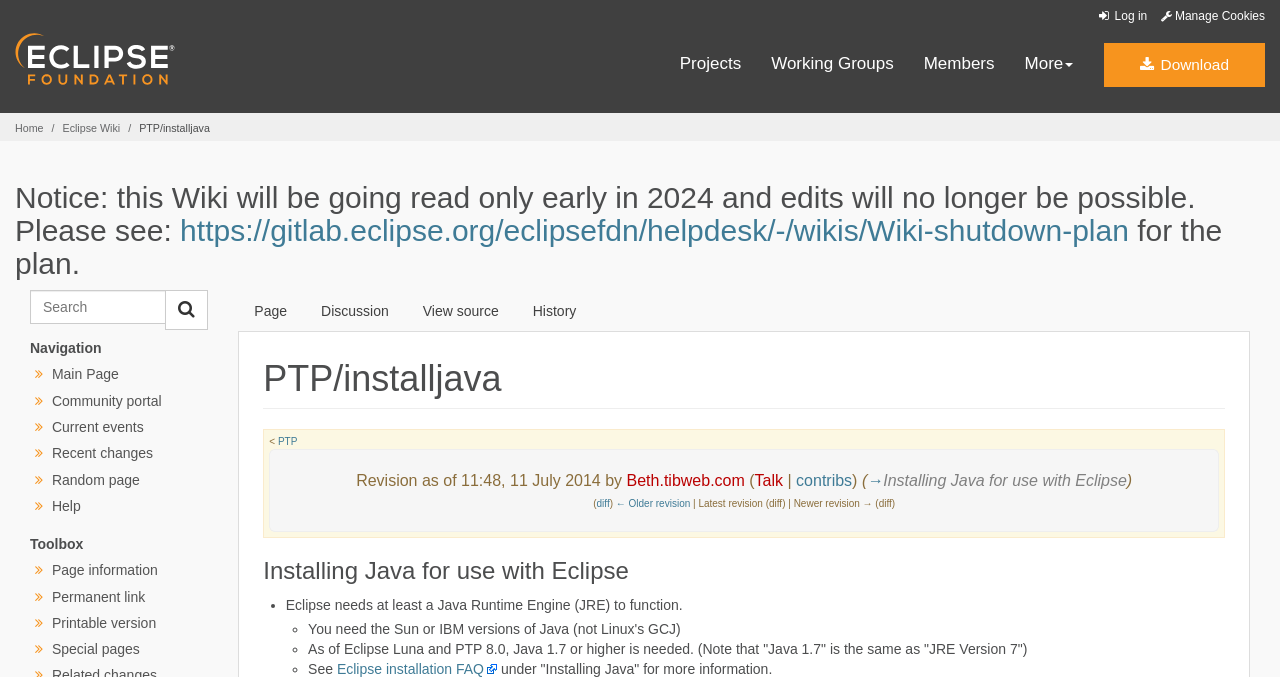What is the purpose of the webpage?
Relying on the image, give a concise answer in one word or a brief phrase.

Installing Java for use with Eclipse